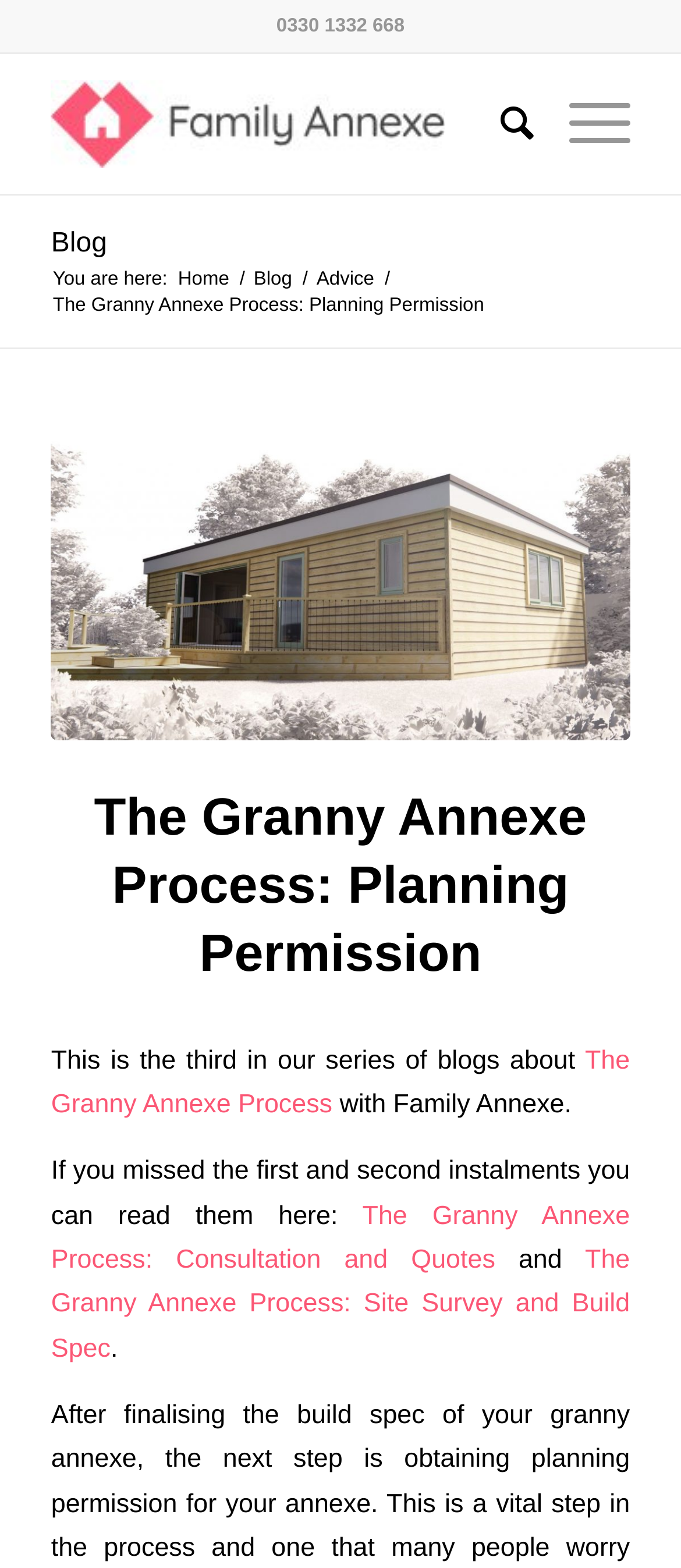Determine the main heading text of the webpage.

The Granny Annexe Process: Planning Permission